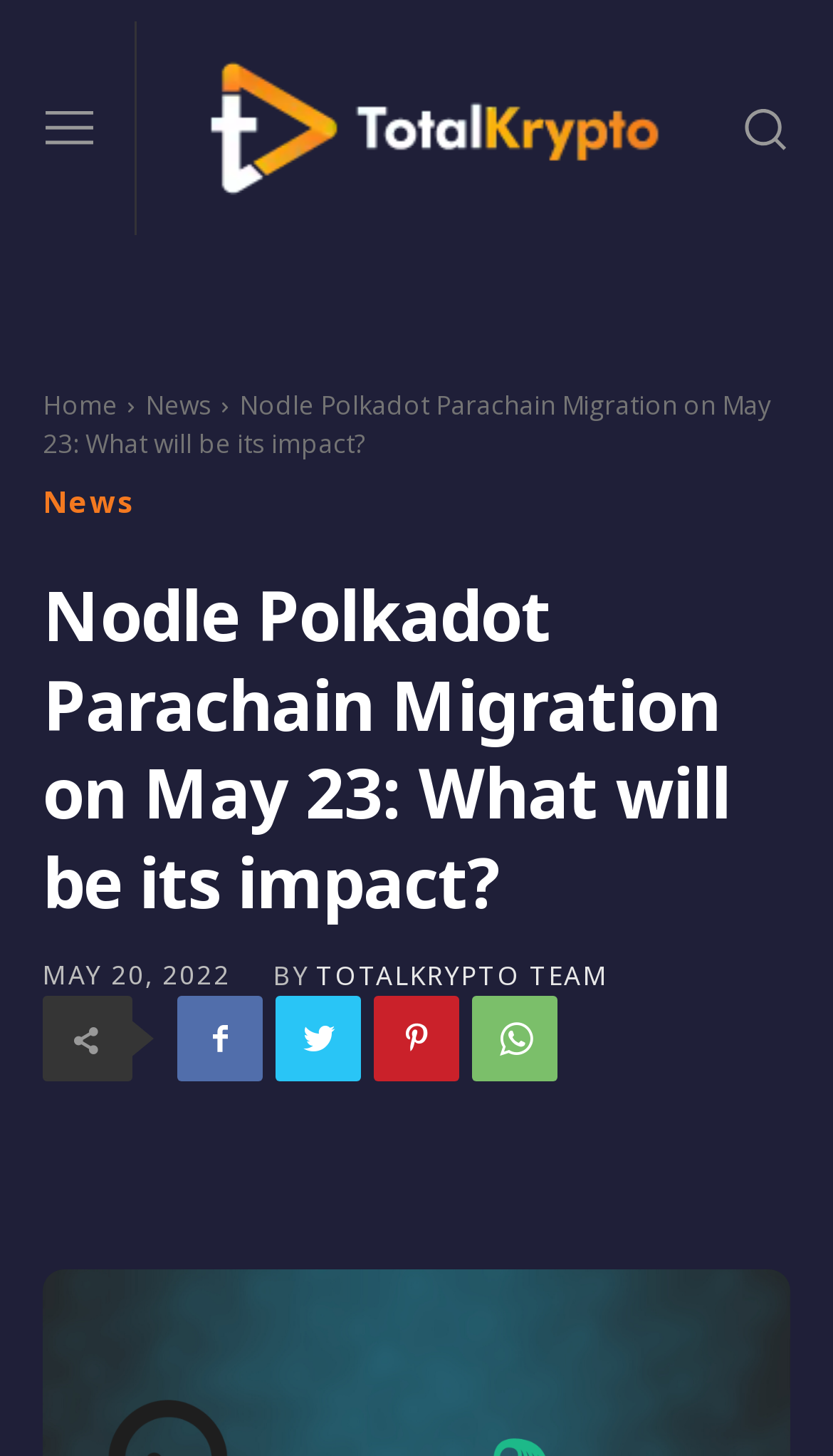Answer the following query concisely with a single word or phrase:
How many navigation links are there in the top menu?

2